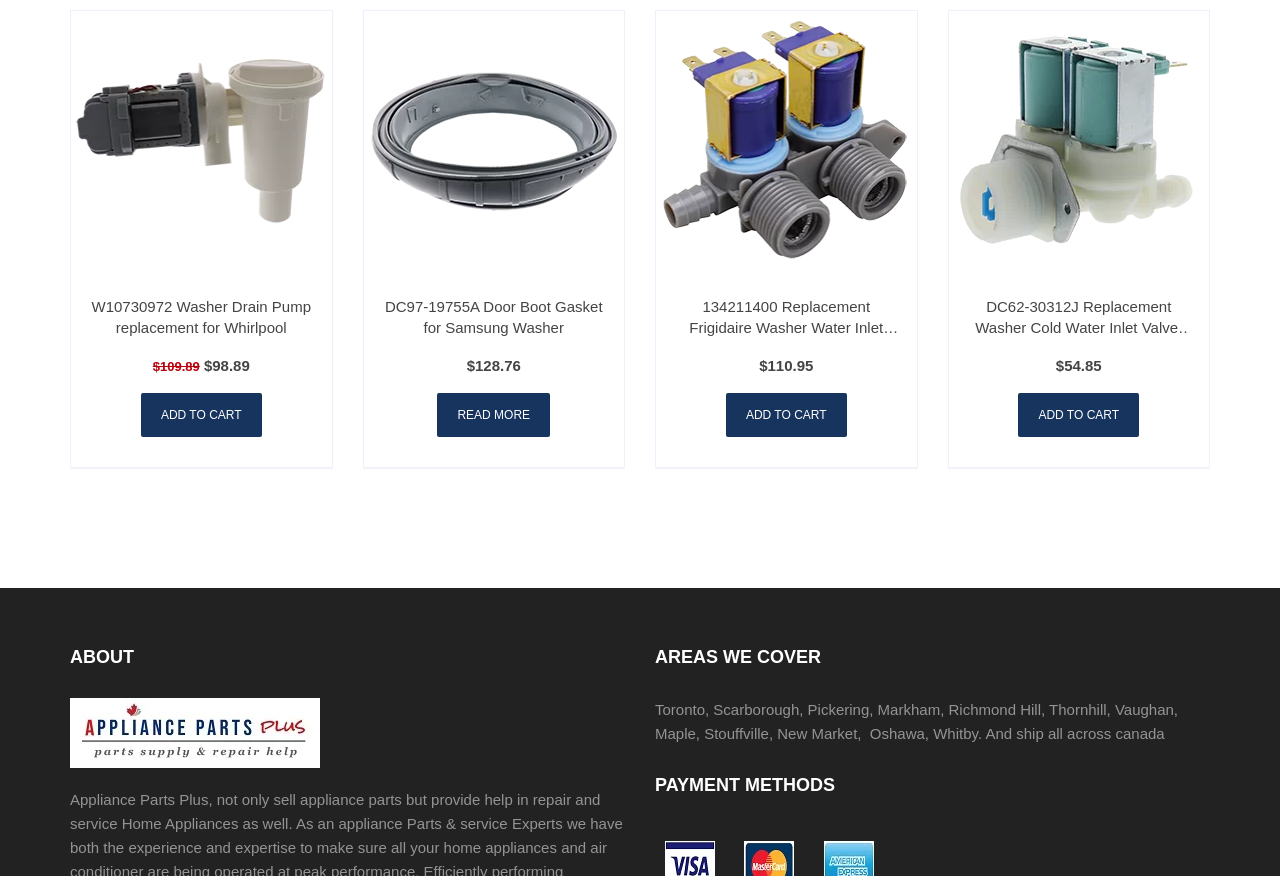Determine the bounding box coordinates of the region to click in order to accomplish the following instruction: "Click on the 'Replacement Frigidaire Washer Water Inlet Valve' image". Provide the coordinates as four float numbers between 0 and 1, specifically [left, top, right, bottom].

[0.512, 0.012, 0.716, 0.309]